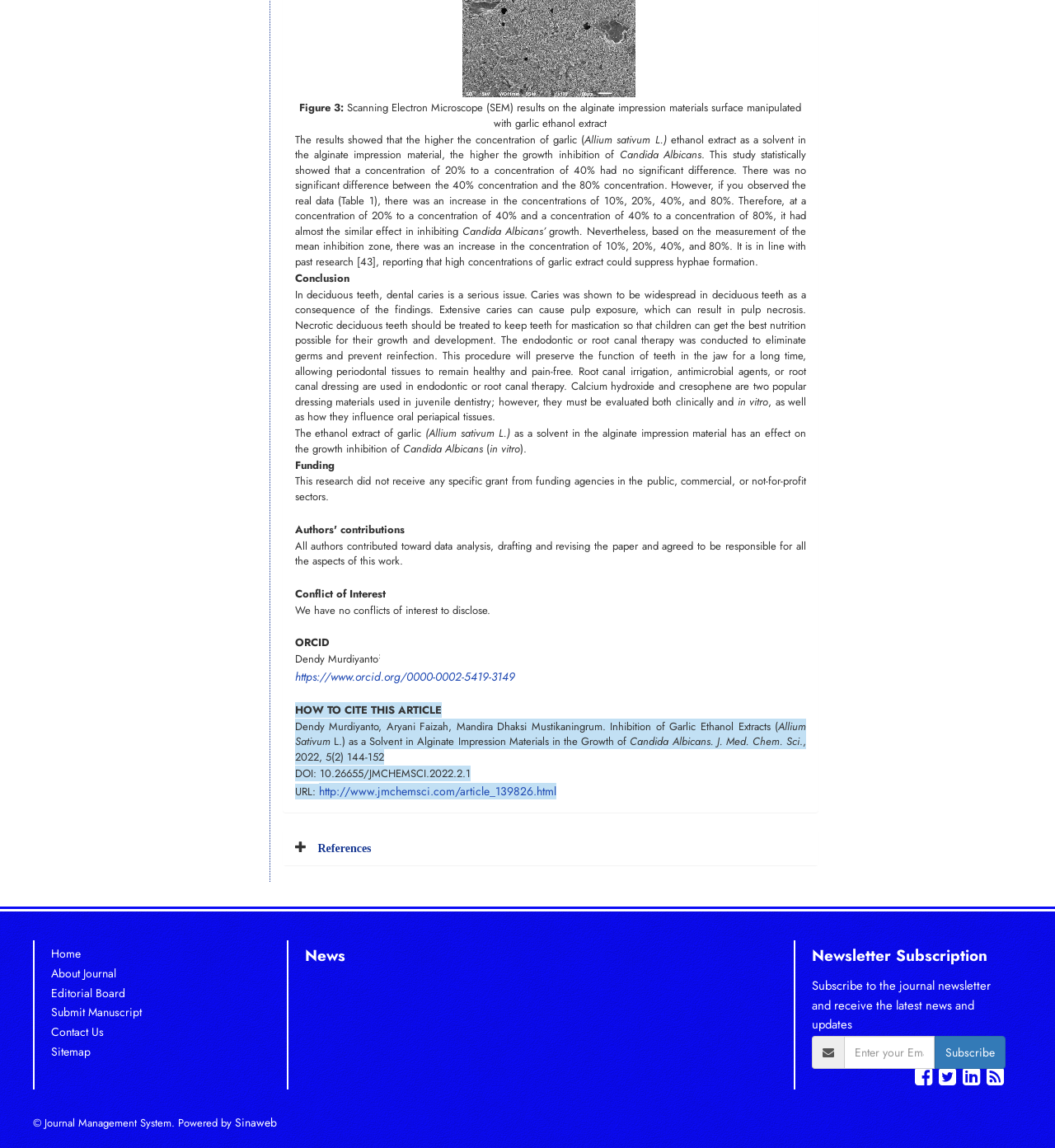Determine the bounding box coordinates of the area to click in order to meet this instruction: "Click the 'Facebook' link".

[0.866, 0.932, 0.888, 0.949]